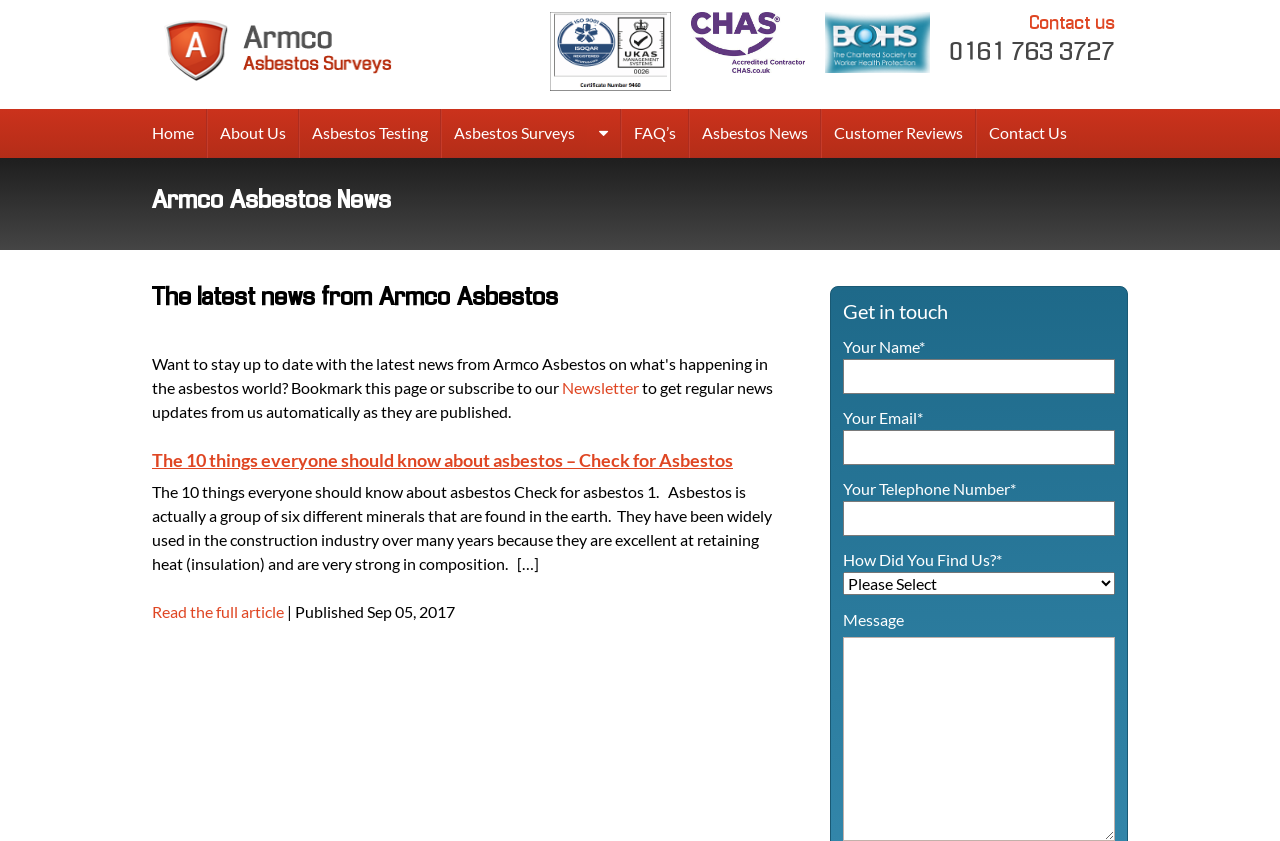Locate the bounding box coordinates of the area to click to fulfill this instruction: "Click on the 'Asbestos Training' link". The bounding box should be presented as four float numbers between 0 and 1, in the order [left, top, right, bottom].

[0.128, 0.075, 0.306, 0.102]